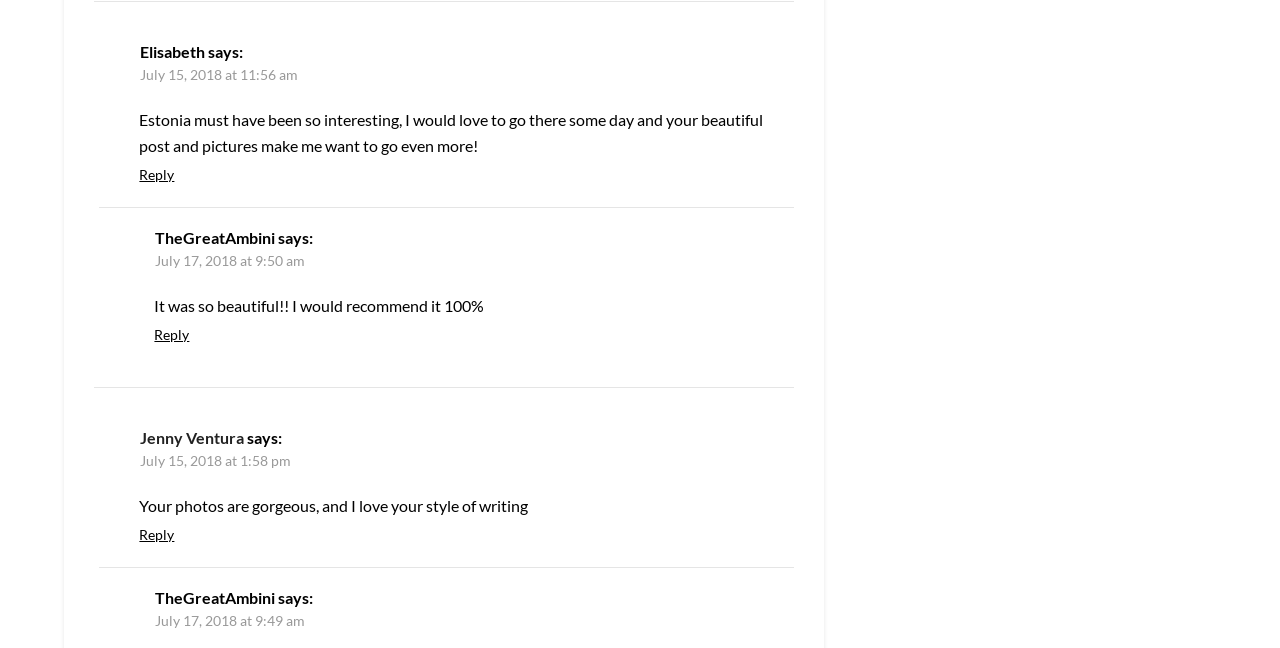How many comments are there in total?
Please provide a single word or phrase as the answer based on the screenshot.

4